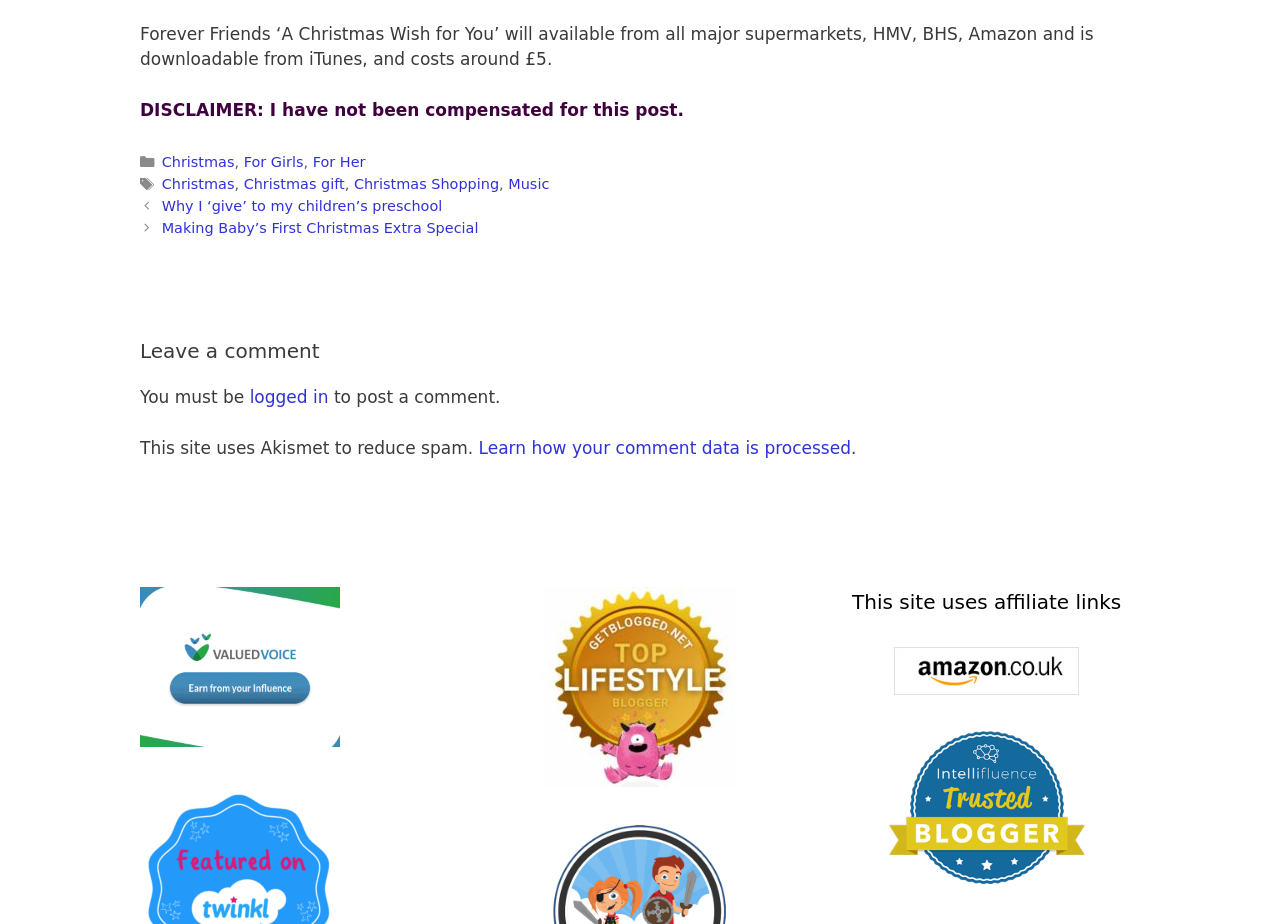What is the price of the 'A Christmas Wish for You' product?
Answer the question with a detailed and thorough explanation.

The price of the 'A Christmas Wish for You' product can be found in the first StaticText element, which mentions that it 'costs around £5'.